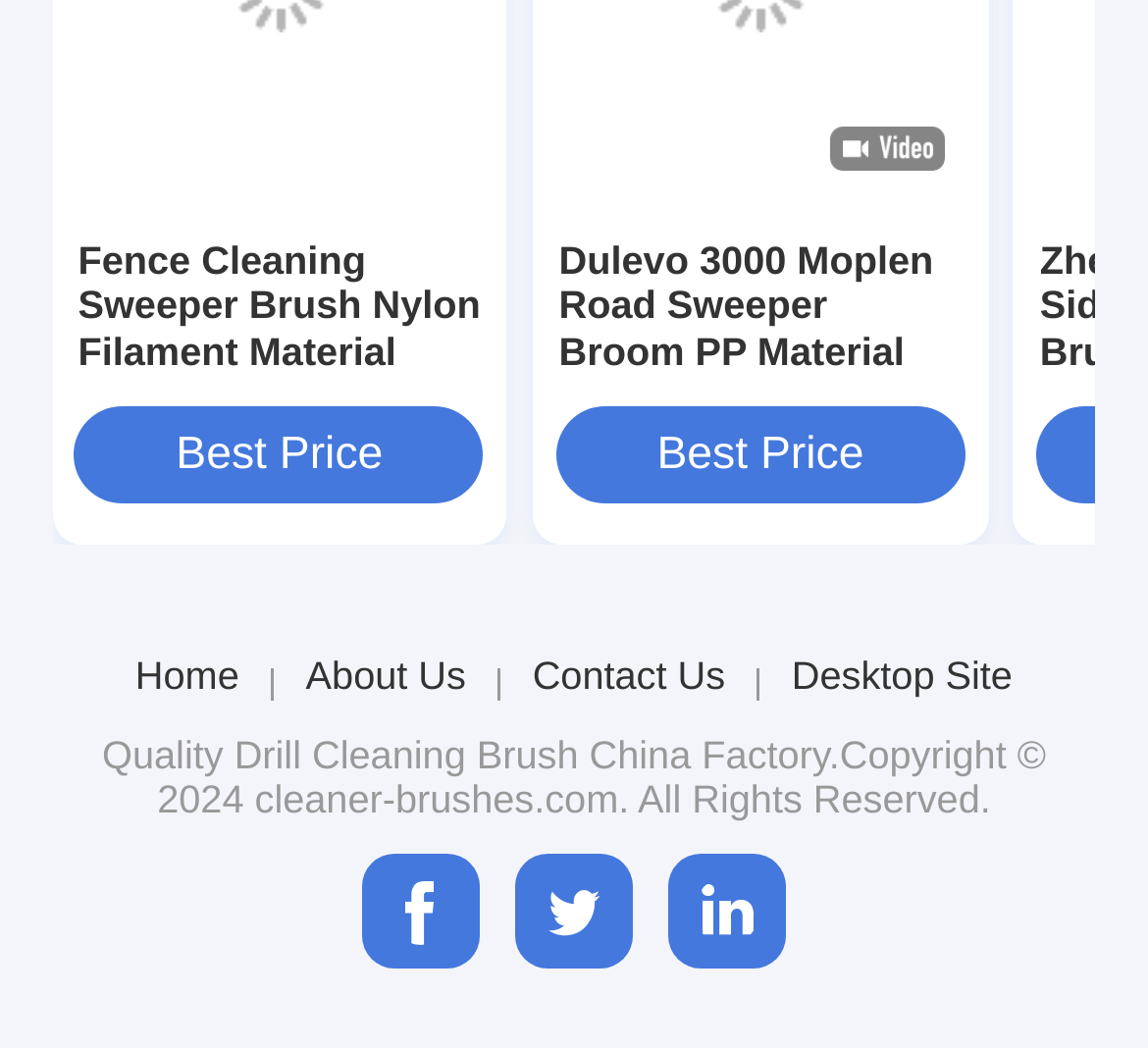Please determine the bounding box coordinates of the element's region to click for the following instruction: "Visit companyInfo facebook page".

[0.316, 0.814, 0.418, 0.925]